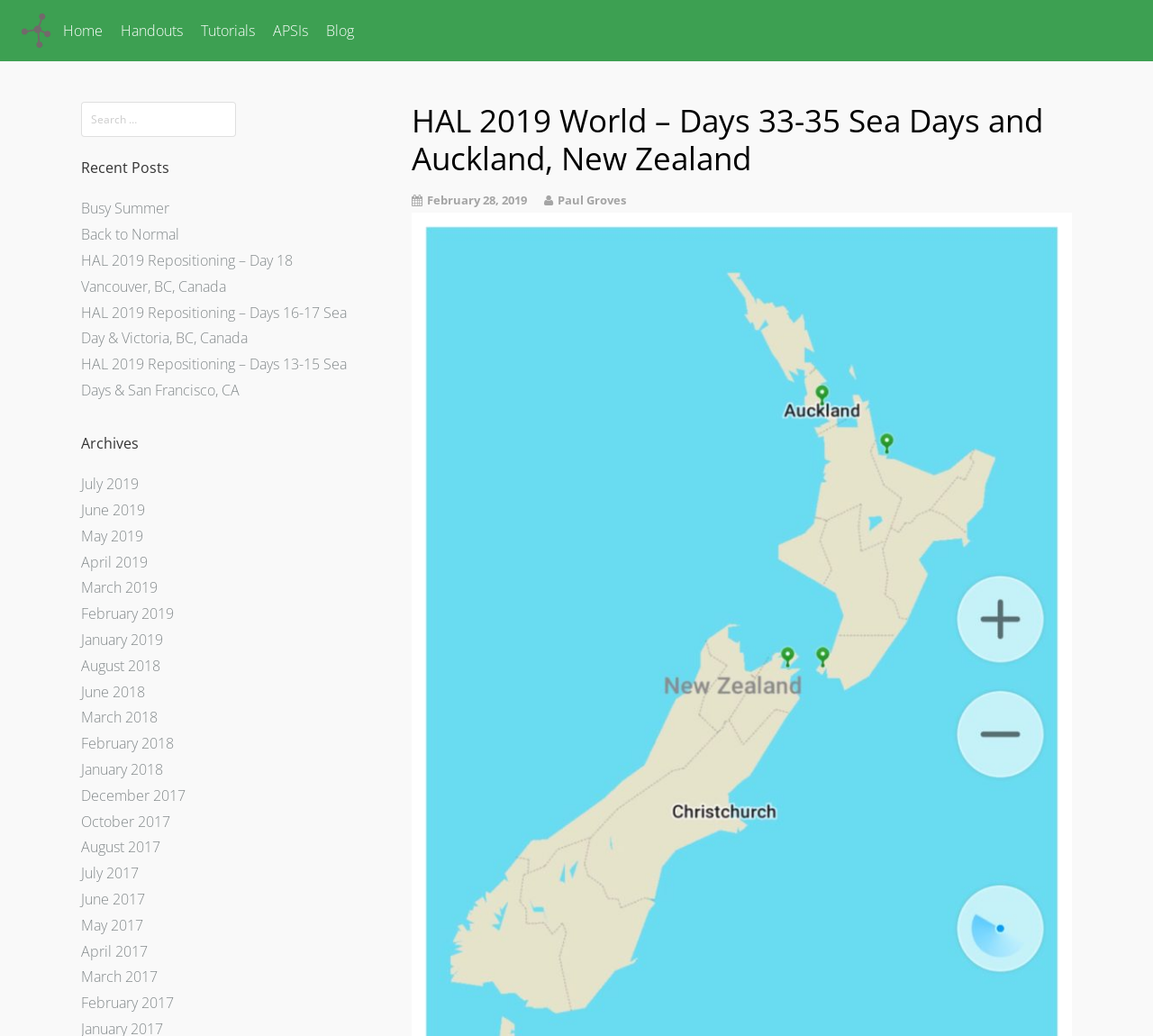Predict the bounding box for the UI component with the following description: "Handouts".

[0.097, 0.009, 0.166, 0.05]